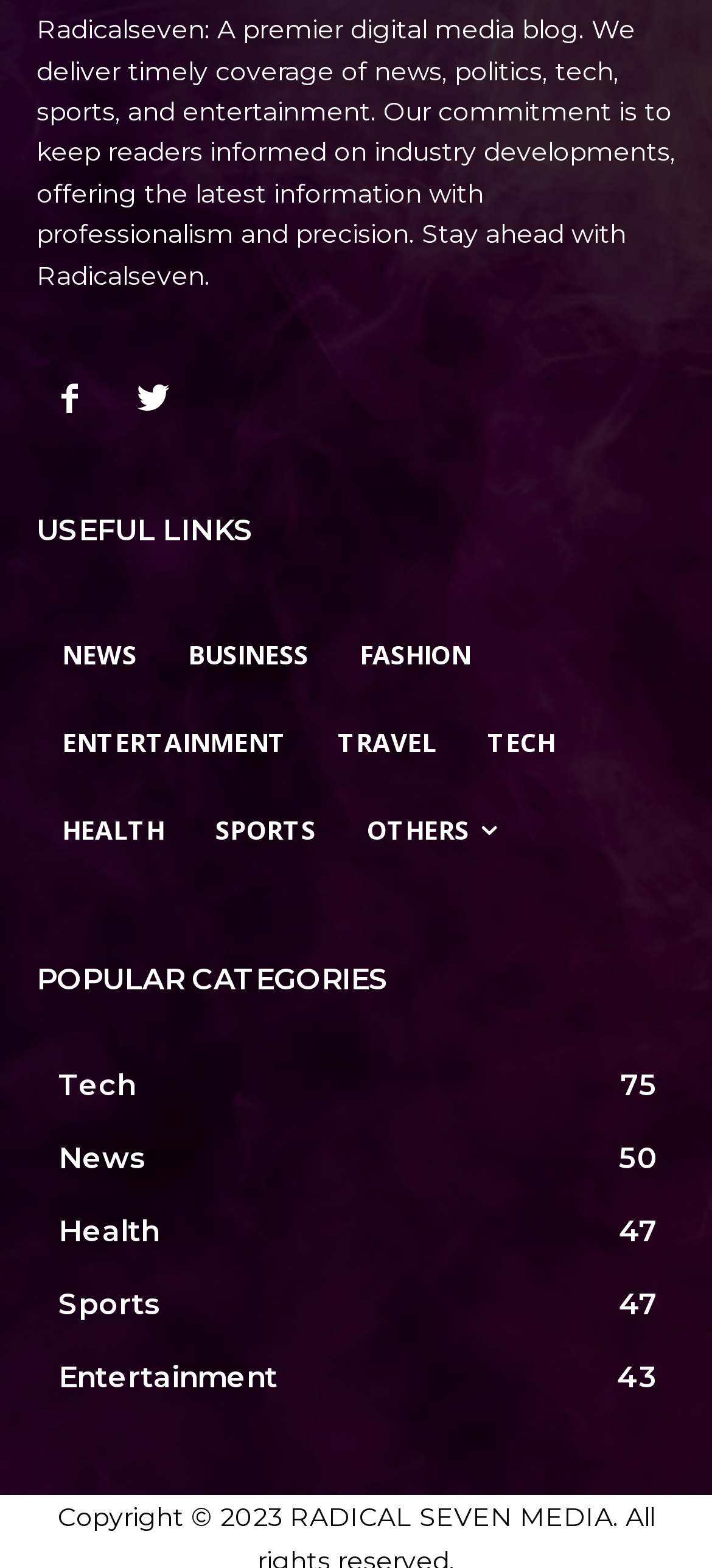Please identify the bounding box coordinates of the element that needs to be clicked to execute the following command: "Click on the Home link". Provide the bounding box using four float numbers between 0 and 1, formatted as [left, top, right, bottom].

None